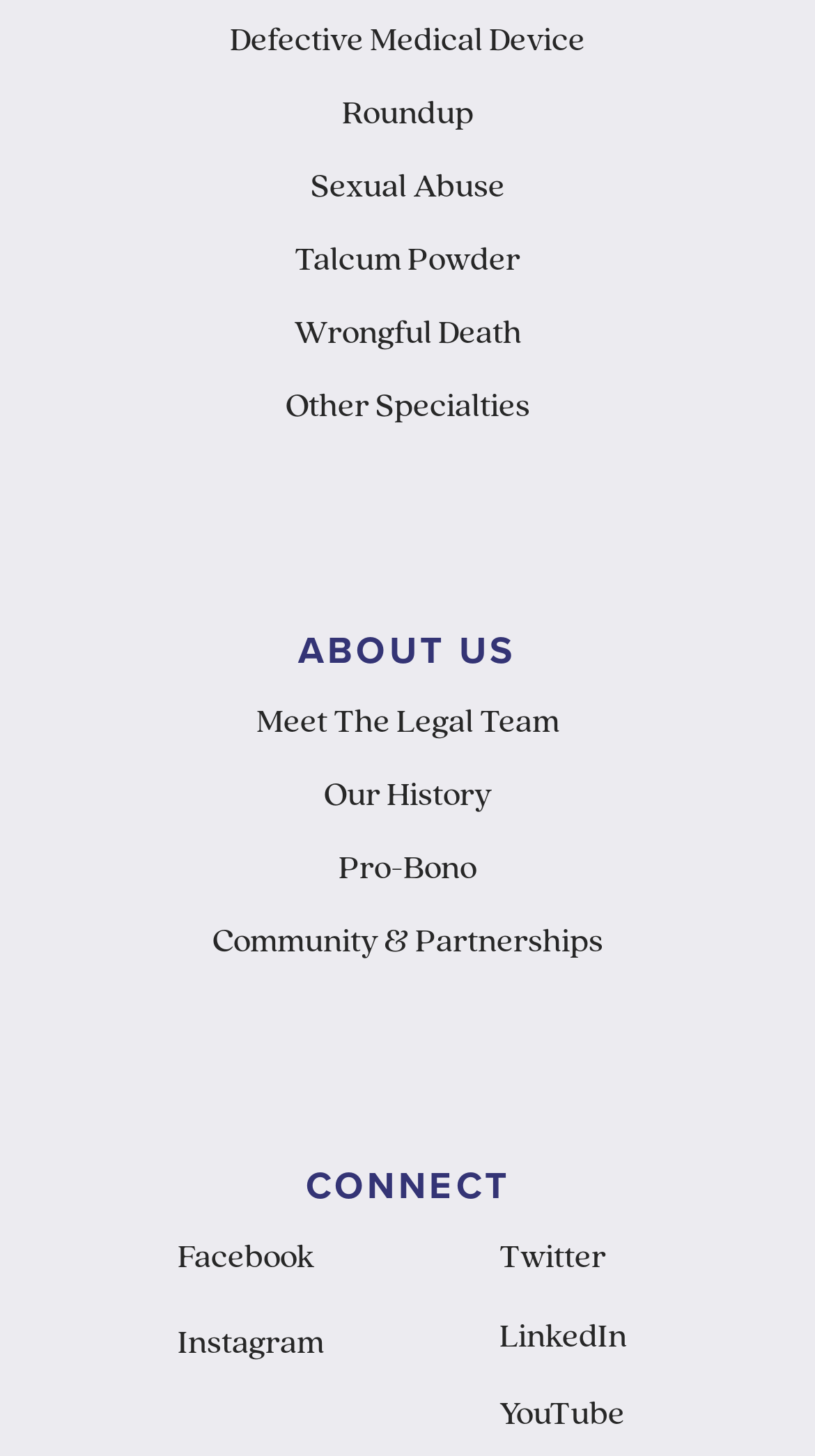Locate the bounding box coordinates of the clickable area needed to fulfill the instruction: "Explore Wrongful Death".

[0.36, 0.218, 0.64, 0.241]